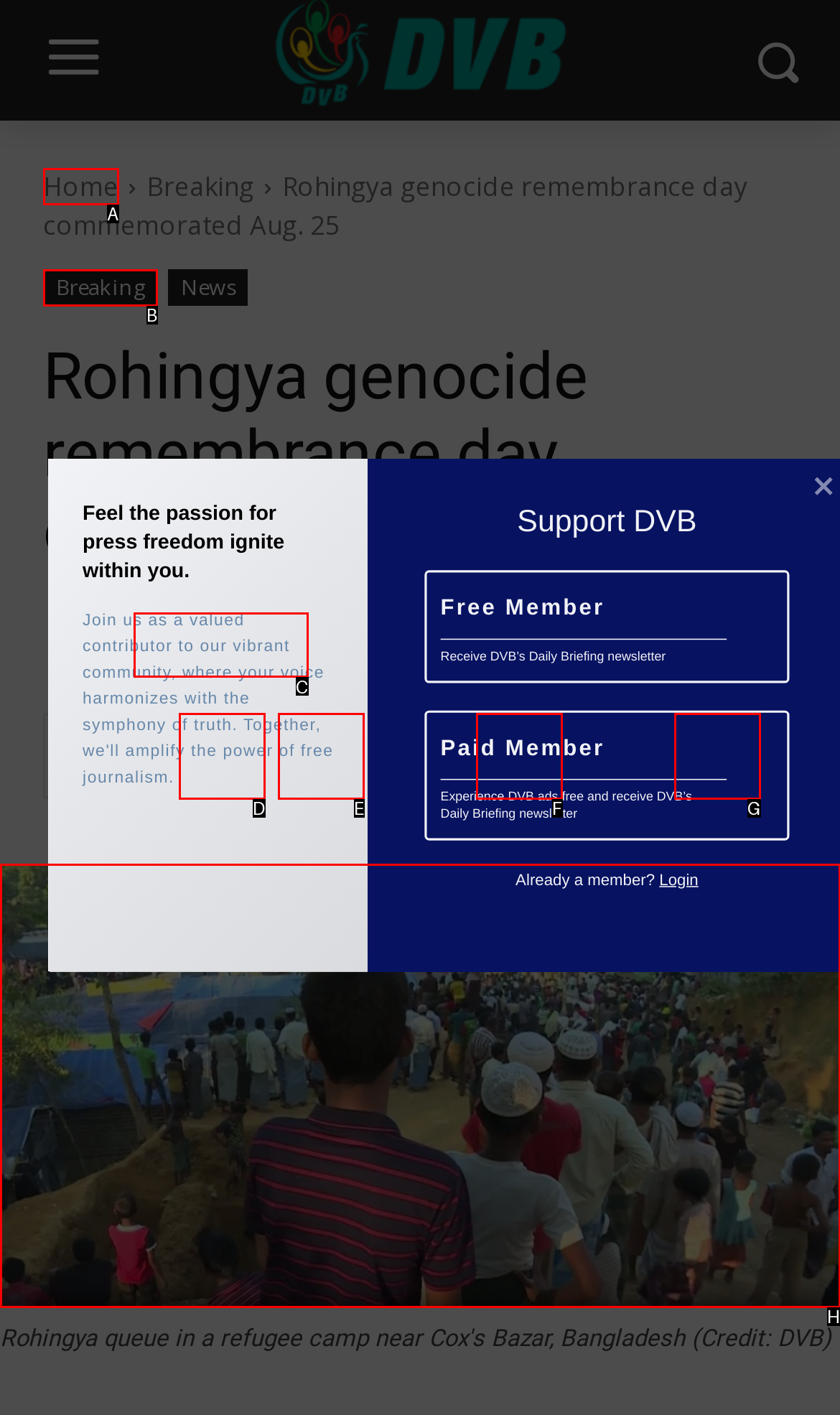Choose the UI element that best aligns with the description: Copy URL
Respond with the letter of the chosen option directly.

G